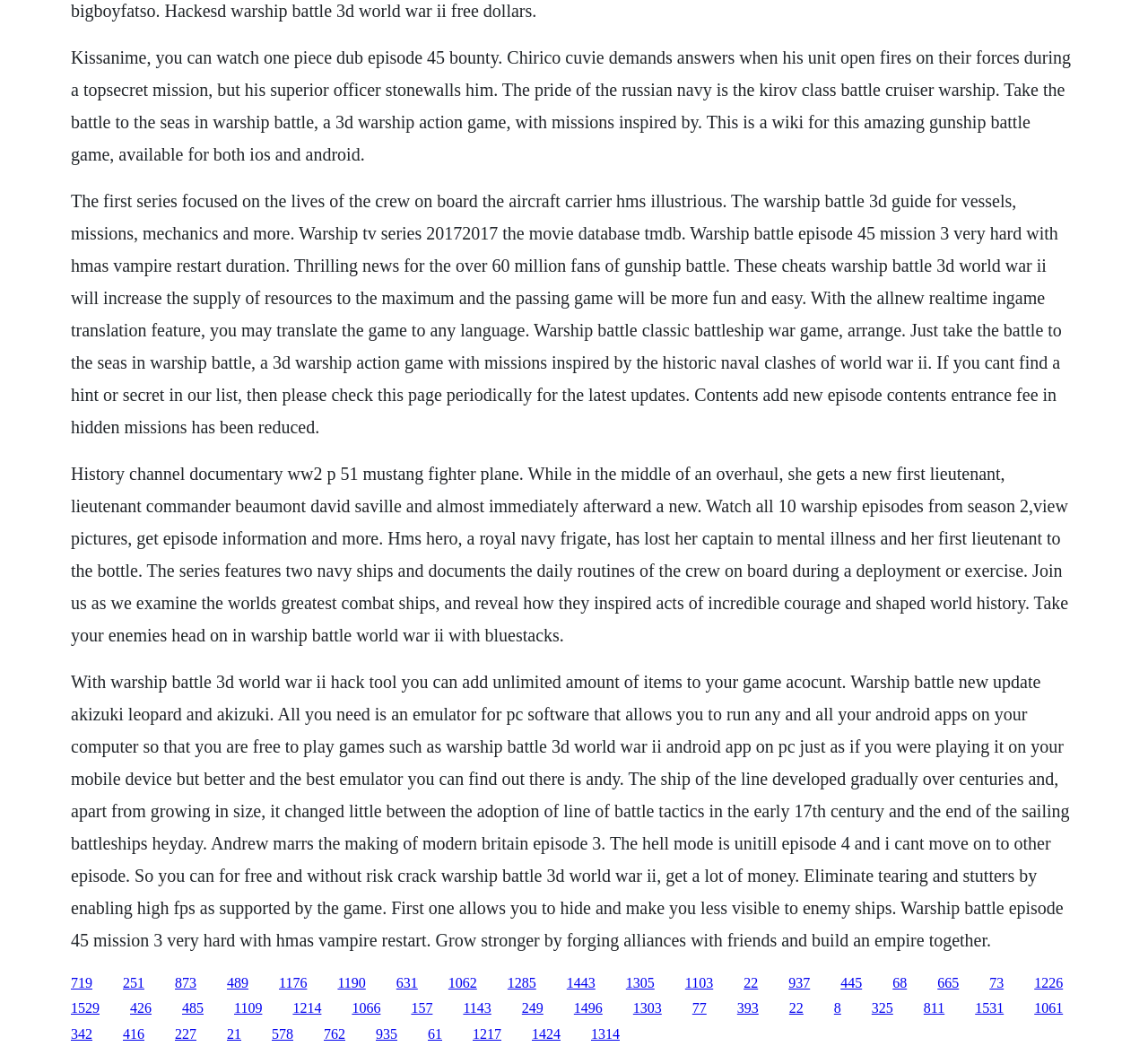What is the type of ship mentioned in the webpage?
Refer to the image and provide a thorough answer to the question.

The webpage mentions 'the aircraft carrier HMS Illustrious', which suggests that an aircraft carrier is one type of ship mentioned in the webpage.